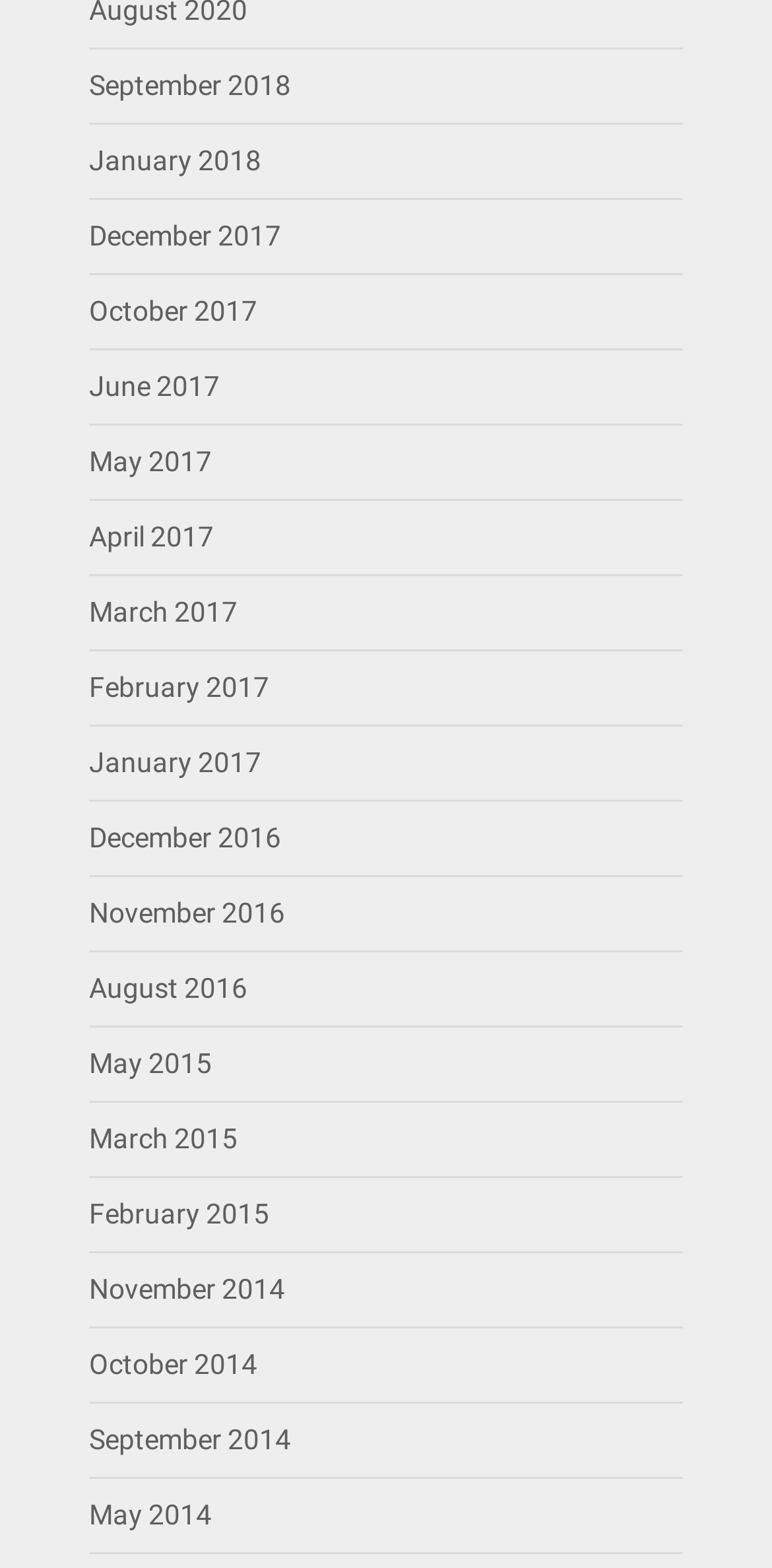Give a short answer using one word or phrase for the question:
What is the earliest month listed?

May 2014